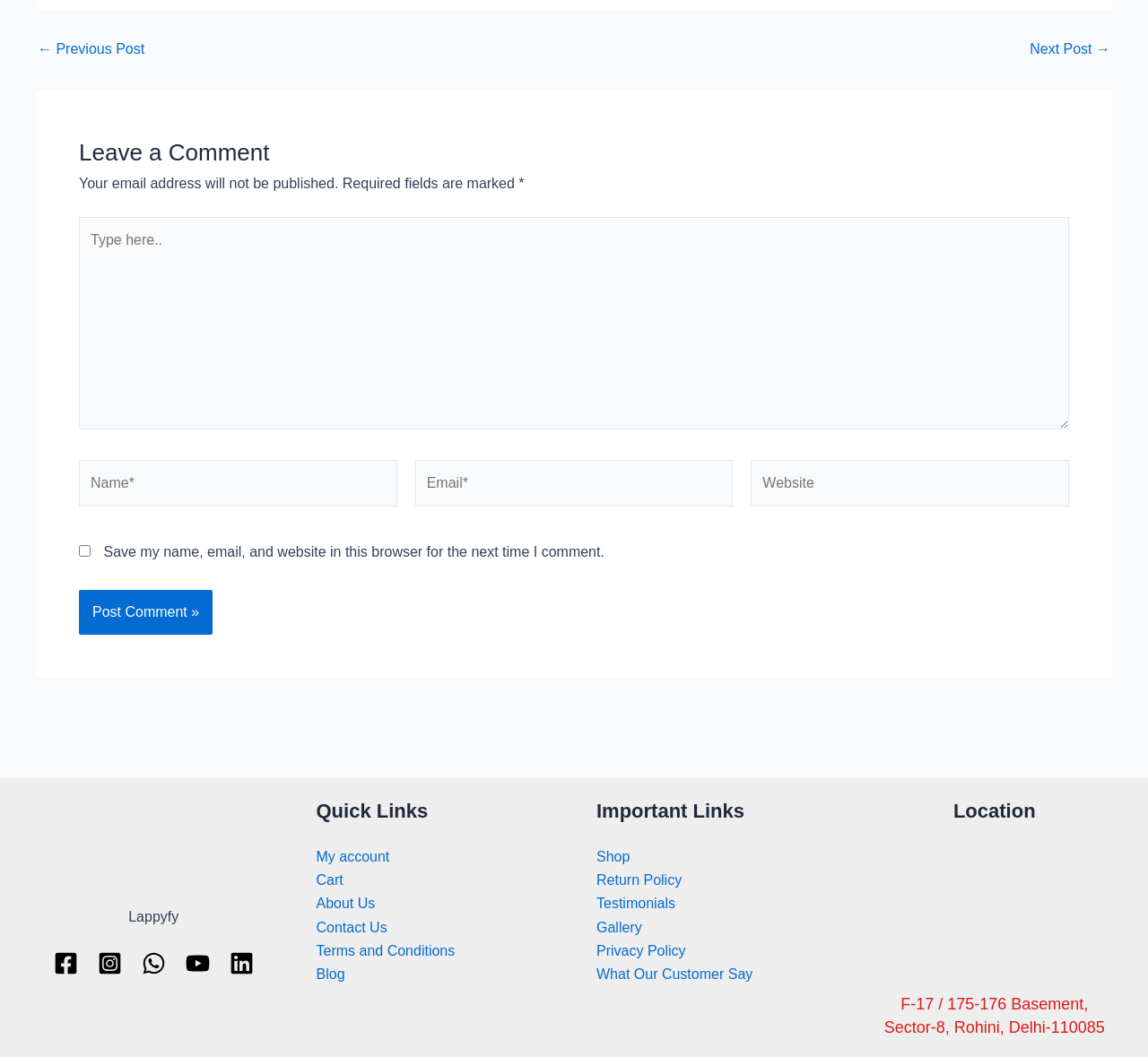Please identify the bounding box coordinates of the element's region that I should click in order to complete the following instruction: "Type in the 'Website' field". The bounding box coordinates consist of four float numbers between 0 and 1, i.e., [left, top, right, bottom].

[0.654, 0.435, 0.931, 0.48]